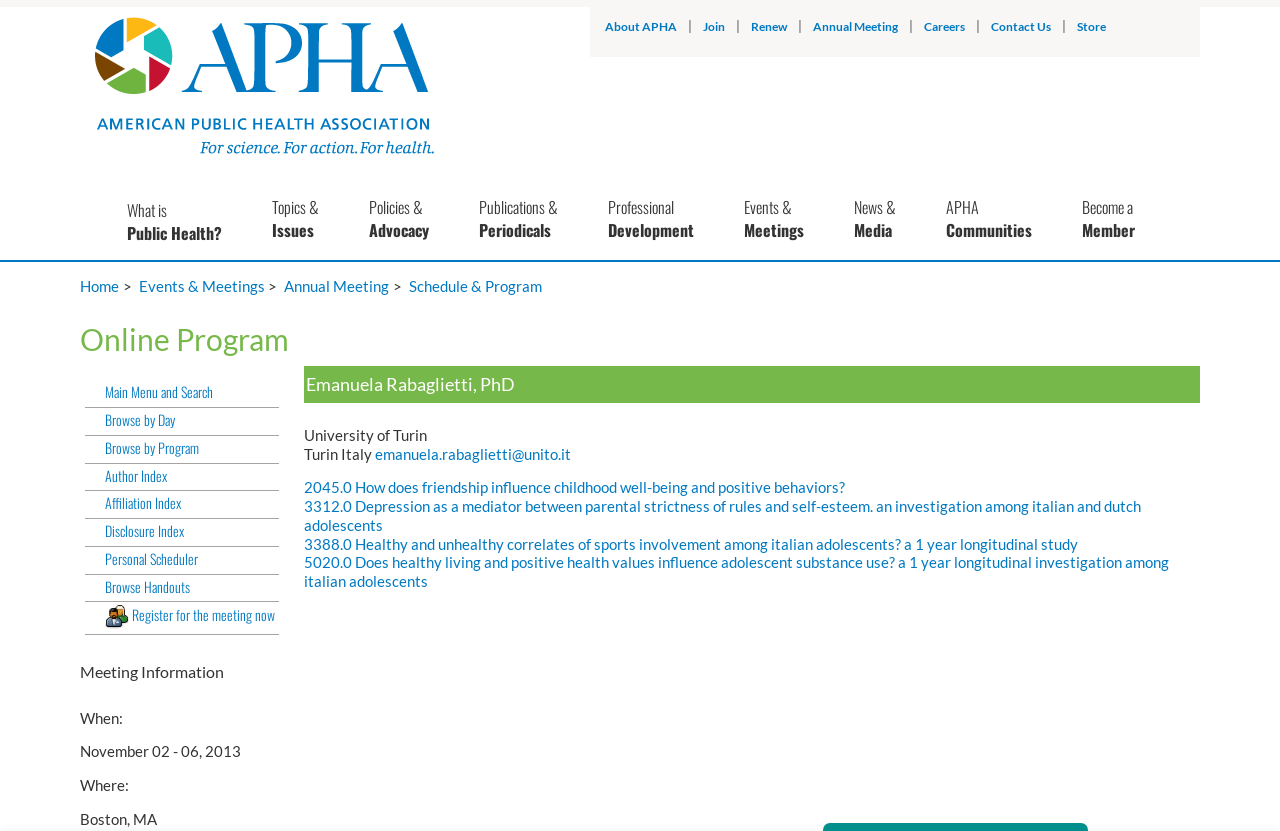Determine the bounding box coordinates in the format (top-left x, top-left y, bottom-right x, bottom-right y). Ensure all values are floating point numbers between 0 and 1. Identify the bounding box of the UI element described by: Register for the meeting now

[0.066, 0.728, 0.218, 0.764]